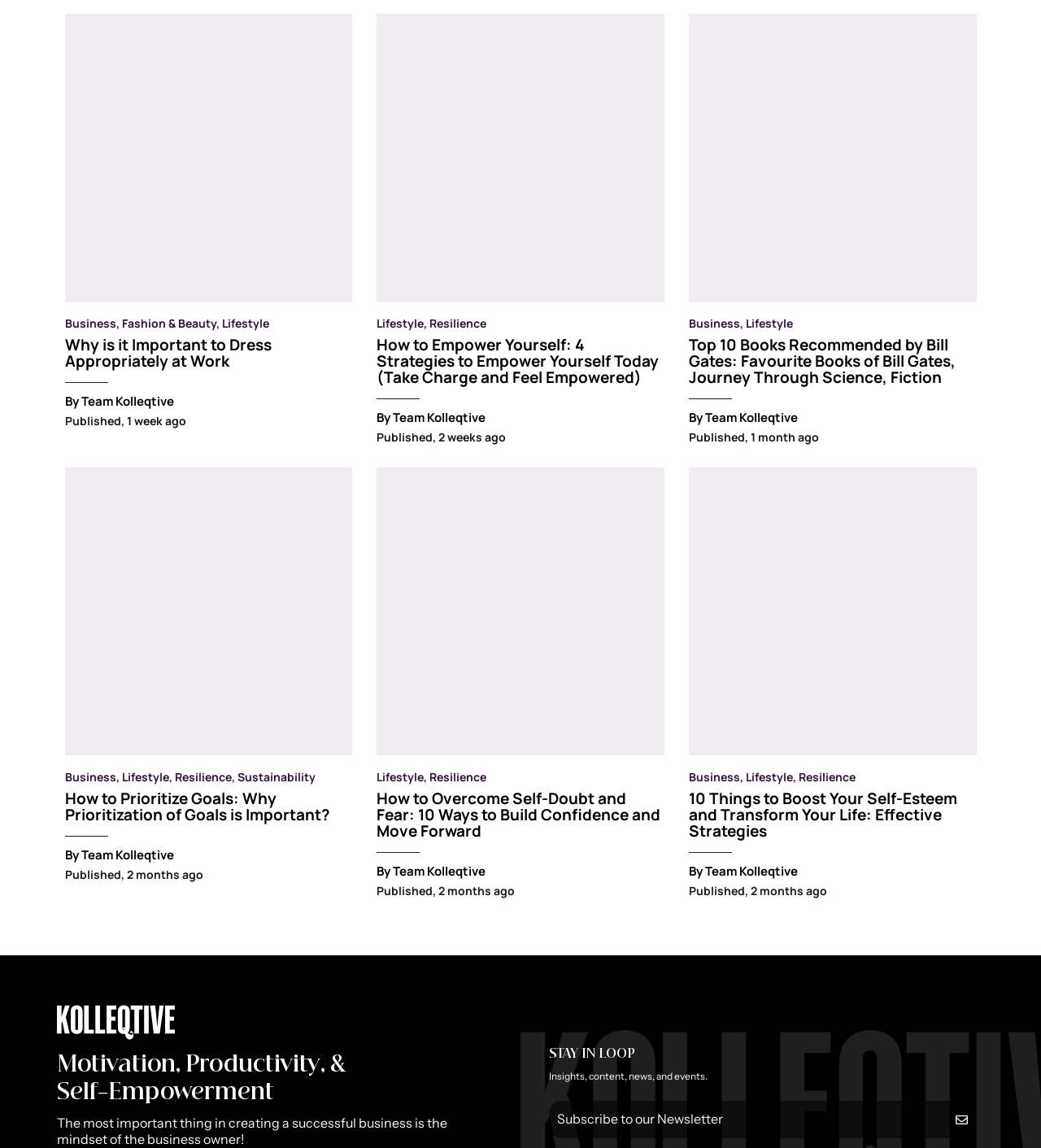Specify the bounding box coordinates of the area that needs to be clicked to achieve the following instruction: "Click on the link to read about why it's important to dress appropriately at work".

[0.062, 0.291, 0.261, 0.324]